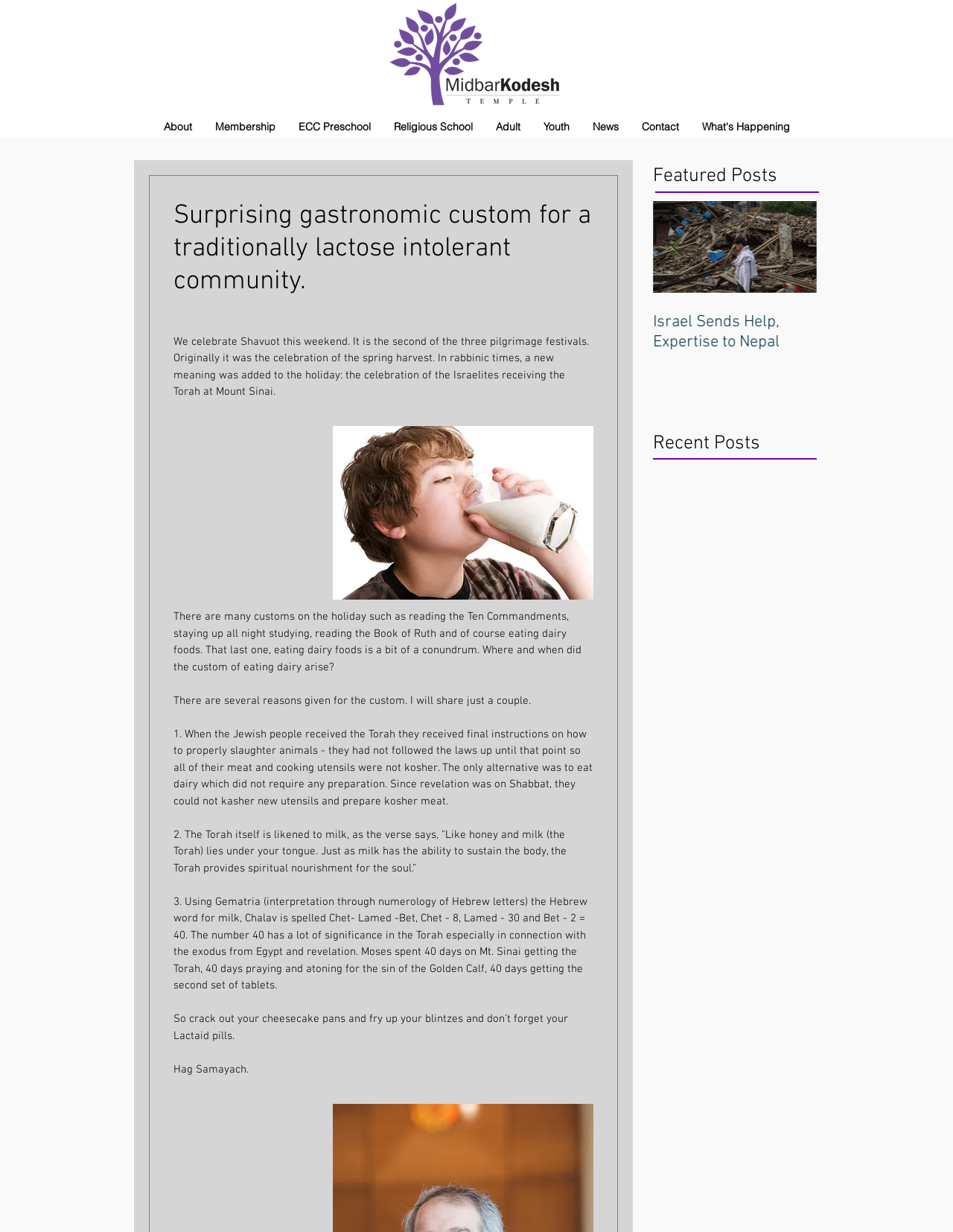Determine the bounding box coordinates for the area that should be clicked to carry out the following instruction: "Go to the 'Membership' page".

[0.213, 0.094, 0.301, 0.112]